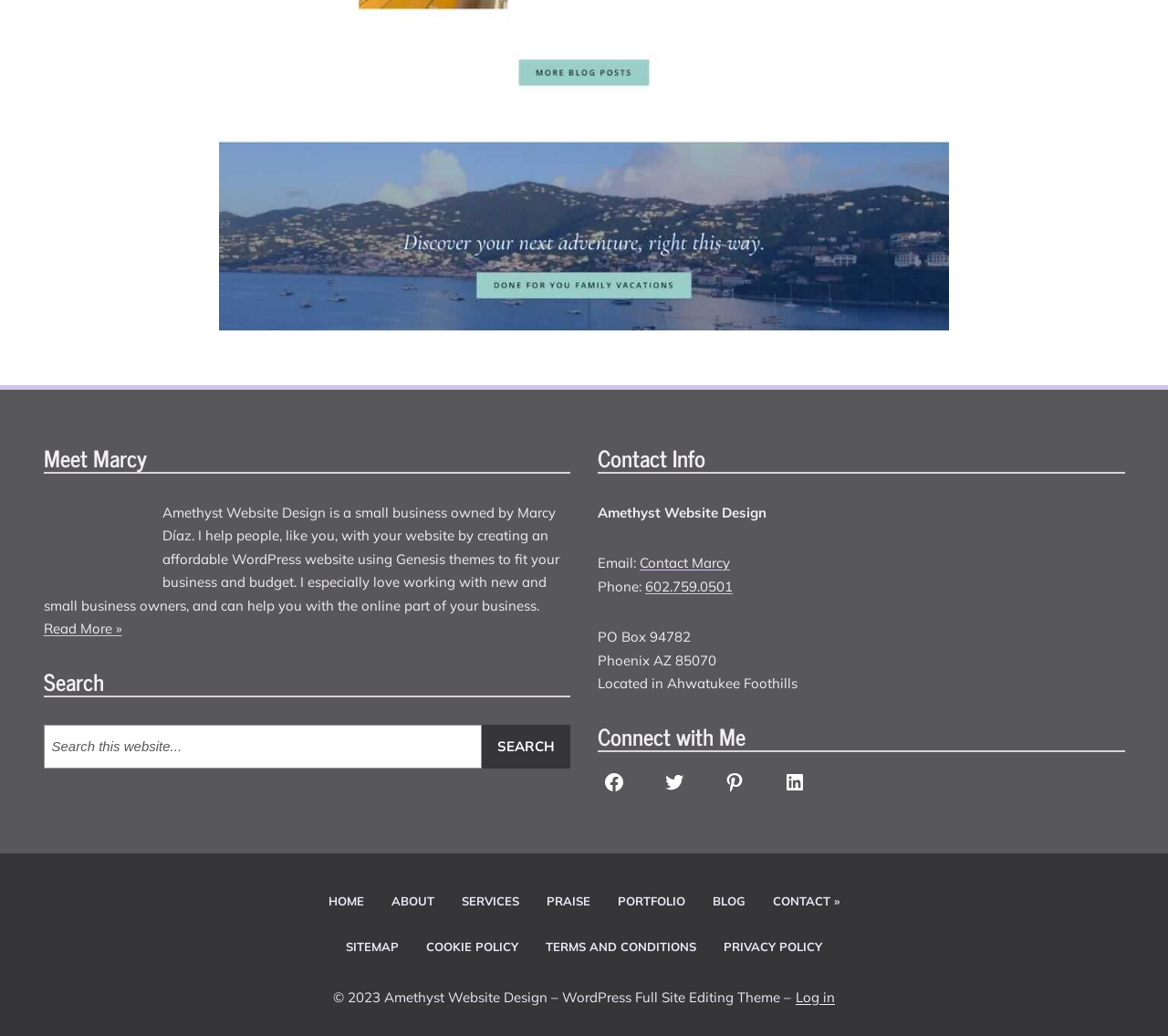What social media platforms can you connect with Amethyst Website Design on?
Carefully examine the image and provide a detailed answer to the question.

The answer can be found in the links elements with the text 'Facebook', 'Twitter', 'Pinterest', and 'LinkedIn' which are located in the 'Connect with Me' section of the webpage.